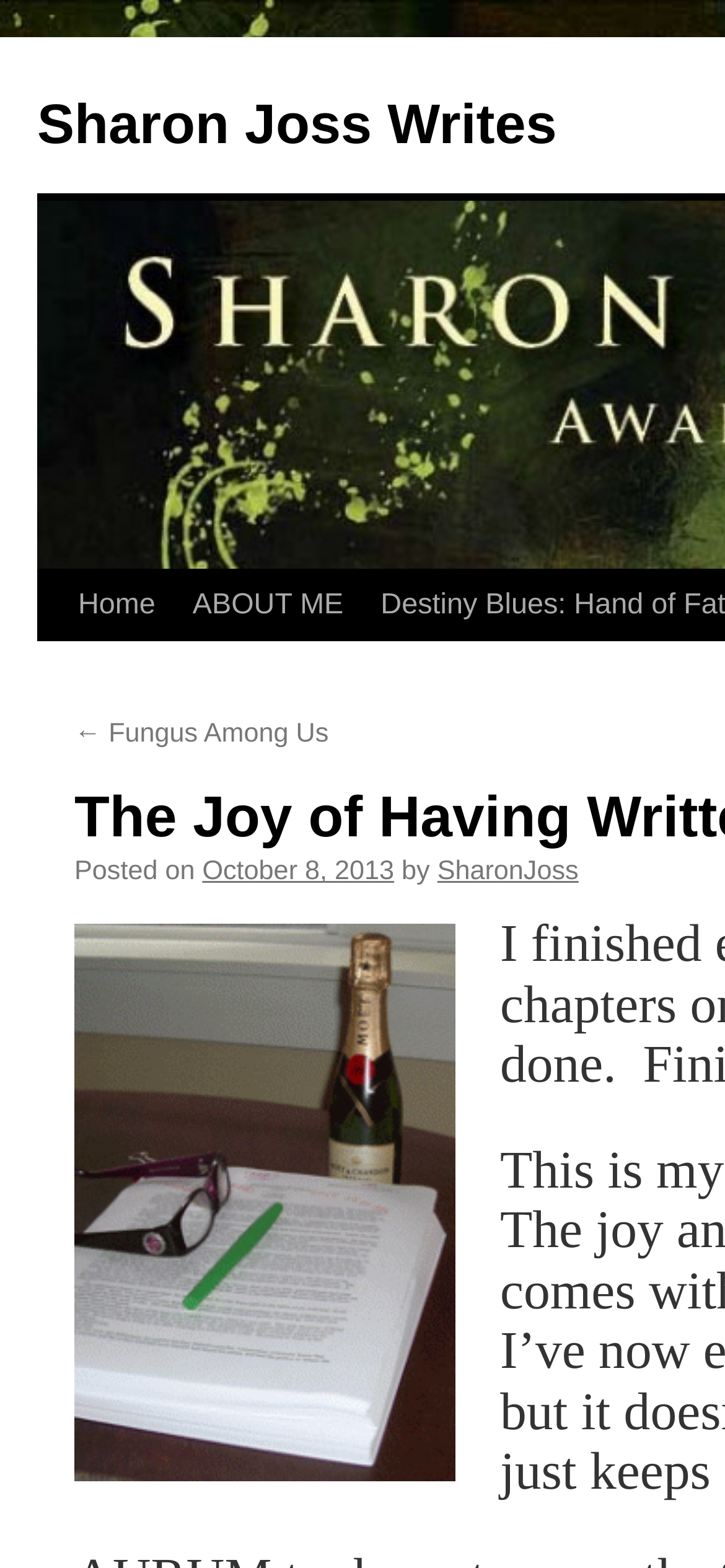Please find and report the bounding box coordinates of the element to click in order to perform the following action: "view previous post". The coordinates should be expressed as four float numbers between 0 and 1, in the format [left, top, right, bottom].

[0.103, 0.459, 0.453, 0.478]